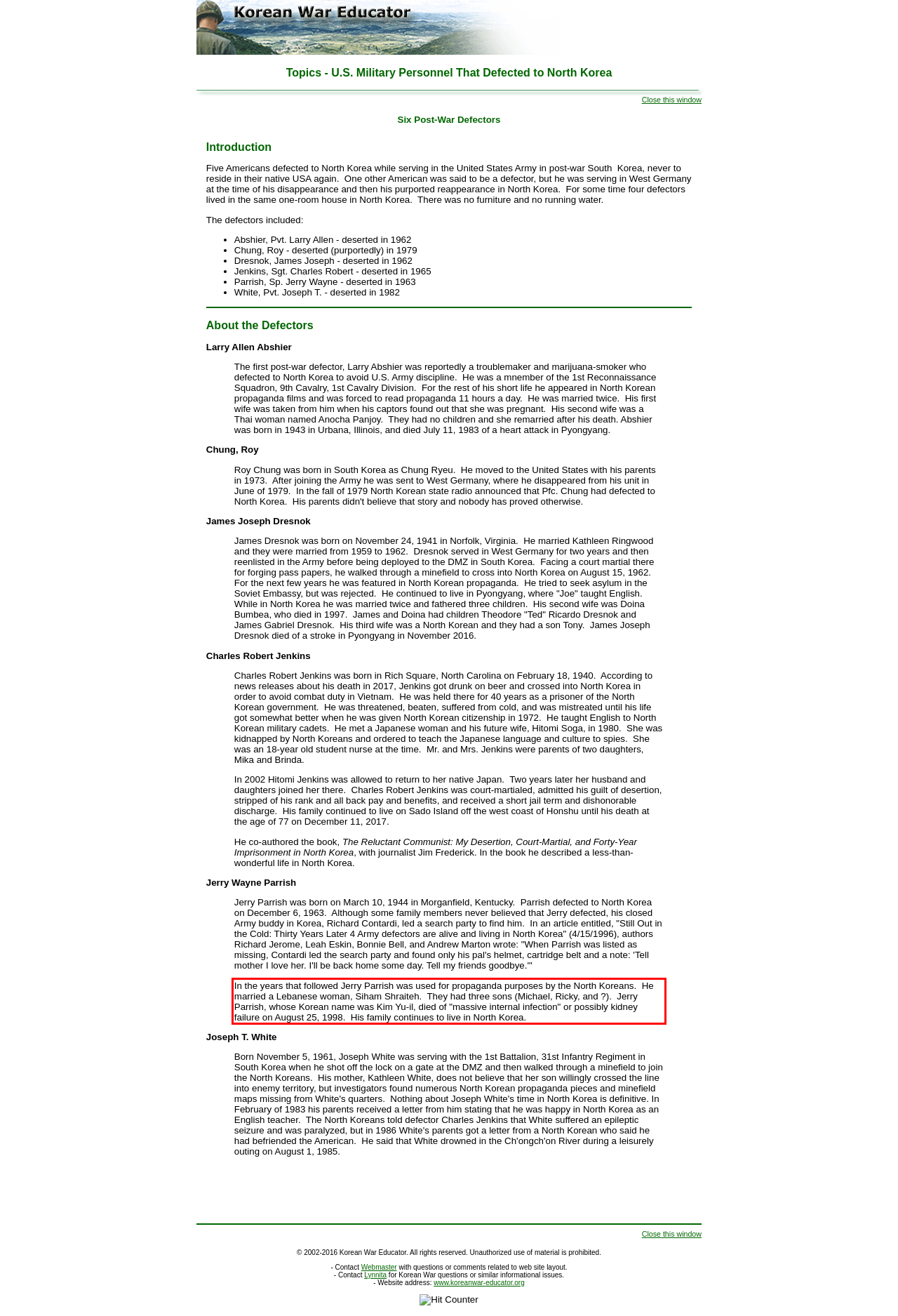You are given a screenshot with a red rectangle. Identify and extract the text within this red bounding box using OCR.

In the years that followed Jerry Parrish was used for propaganda purposes by the North Koreans. He married a Lebanese woman, Siham Shraiteh. They had three sons (Michael, Ricky, and ?). Jerry Parrish, whose Korean name was Kim Yu-il, died of "massive internal infection" or possibly kidney failure on August 25, 1998. His family continues to live in North Korea.